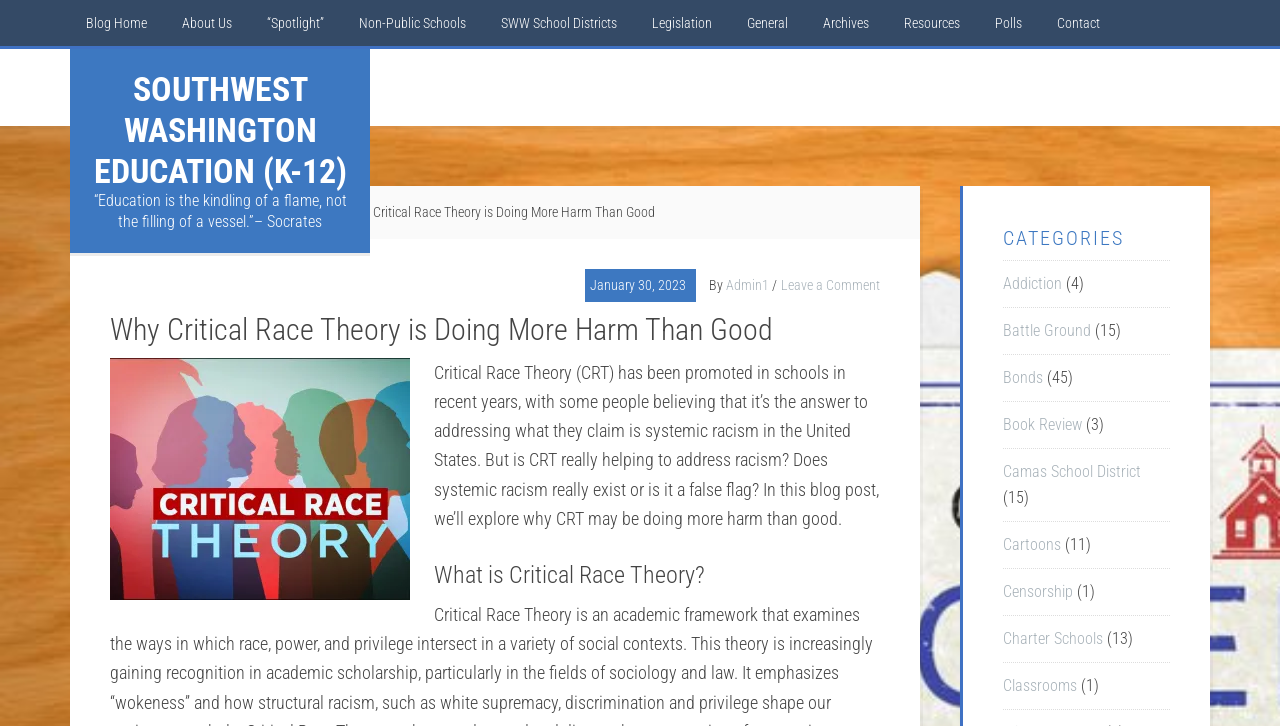Locate the bounding box coordinates of the UI element described by: "Southwest Washington Education (K-12)". Provide the coordinates as four float numbers between 0 and 1, formatted as [left, top, right, bottom].

[0.073, 0.095, 0.271, 0.263]